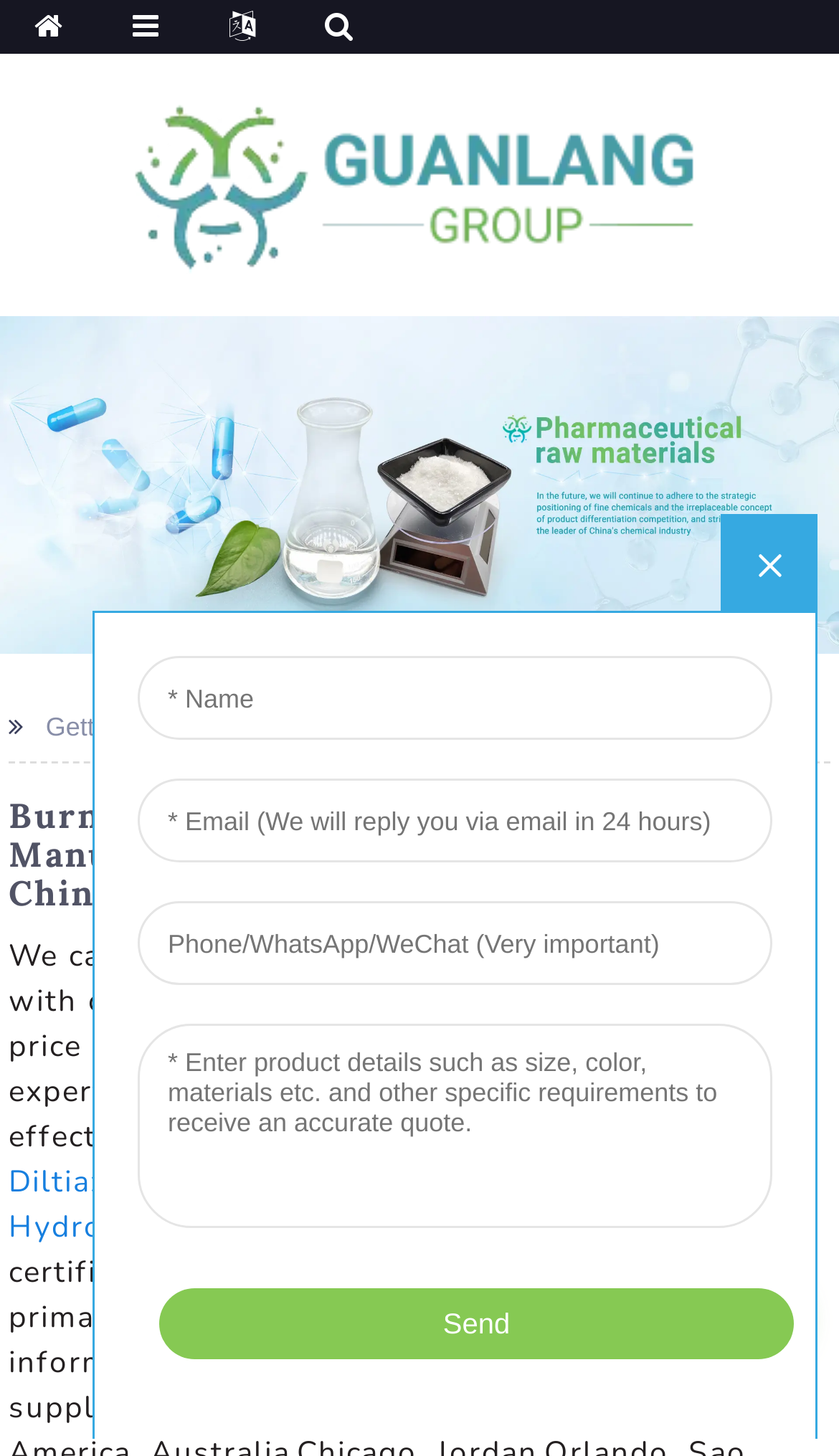What is the purpose of the webpage?
Analyze the image and deliver a detailed answer to the question.

The webpage appears to be a business webpage that provides information about Burnol Plus Antiseptic Cream manufacturers, suppliers, and factories from China. The presence of links to related products and the 'Getting started' text suggests that the webpage is intended to facilitate business relationships.